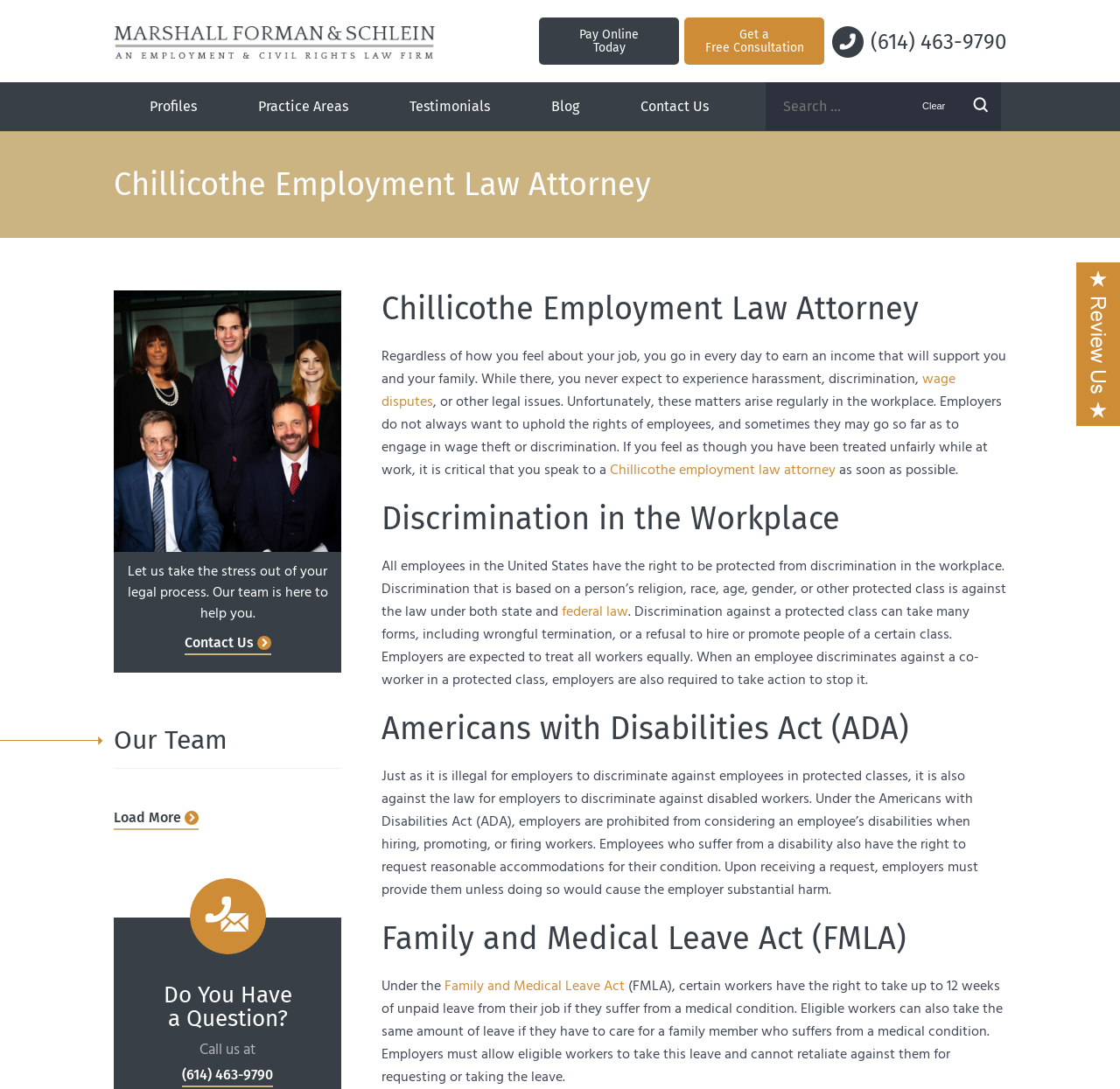Generate a comprehensive description of the webpage content.

This webpage is about a Chillicothe employment law attorney, Marshall Forman & Schlein. At the top, there are several links, including "Pay Online Today", "Get a Free Consultation", and a phone number "(614) 463-9790". Below these links, there is a navigation menu with options like "Profiles", "Practice Areas", "Testimonials", "Blog", and "Contact Us". 

To the right of the navigation menu, there is a search box with a "Search" button and a "Clear" button. 

The main content of the webpage starts with a heading "Chillicothe Employment Law Attorney" followed by a paragraph of text explaining the importance of seeking legal help for employment law issues. There are several links within the text, including "wage disputes" and "Chillicothe employment law attorney". 

Below this, there are three sections with headings "Discrimination in the Workplace", "Americans with Disabilities Act (ADA)", and "Family and Medical Leave Act (FMLA)". Each section has a block of text explaining the respective law and how it applies to employees. There are links within the text, including "federal law" and "Family and Medical Leave Act". 

To the right of these sections, there is an image of the "Marshall Group" and a block of text with a link to "Contact Us". 

Further down, there is a section with a heading "Our Team" and a link to "Load More". 

At the bottom of the page, there is a section with a heading "Do You Have a Question?" and a block of text with a phone number "(614) 463-9790" and a link to it.